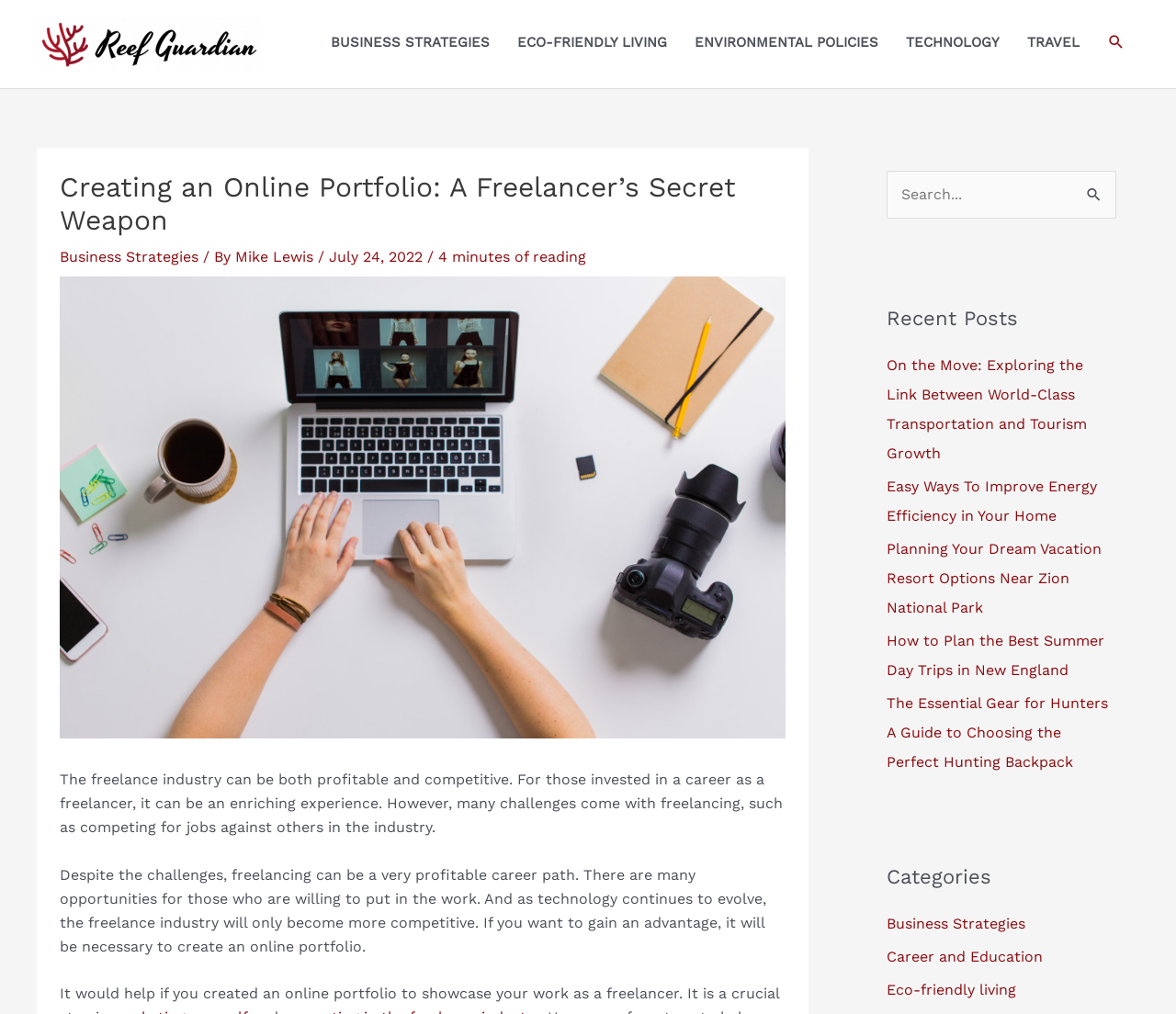Utilize the details in the image to give a detailed response to the question: What categories are available on the website?

The categories available on the website are listed under the 'Categories' section, which includes Business Strategies, Career and Education, Eco-friendly living, and others, indicating that the website has a range of topics and articles organized by category.